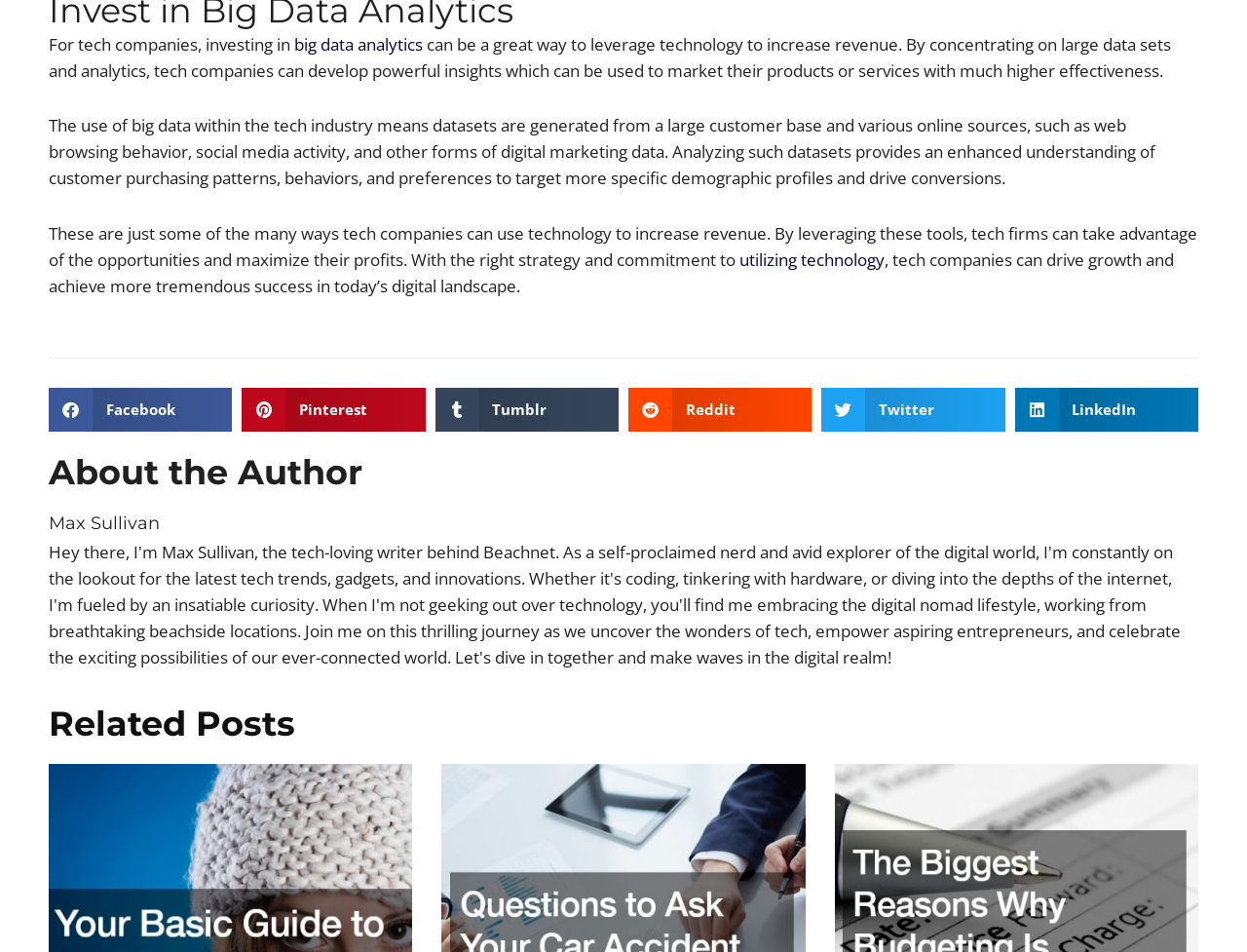Please determine the bounding box coordinates of the element's region to click for the following instruction: "Click on the link to learn about big data analytics".

[0.236, 0.034, 0.339, 0.058]